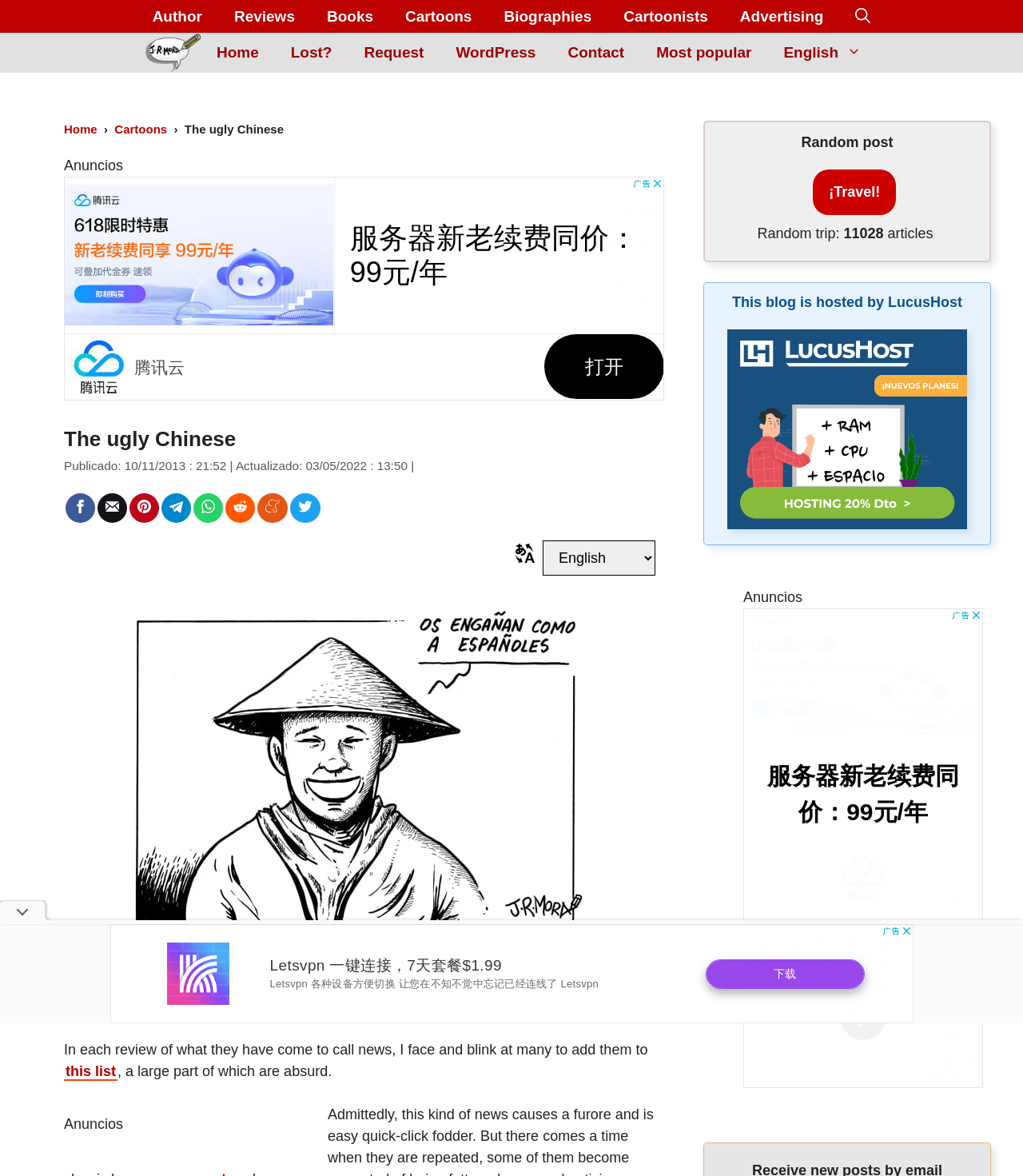Please examine the image and provide a detailed answer to the question: What is the name of the hosting service?

I found the answer by looking at the figure element with the text 'LucusHost, the best hosting' which suggests that LucusHost is the name of the hosting service.